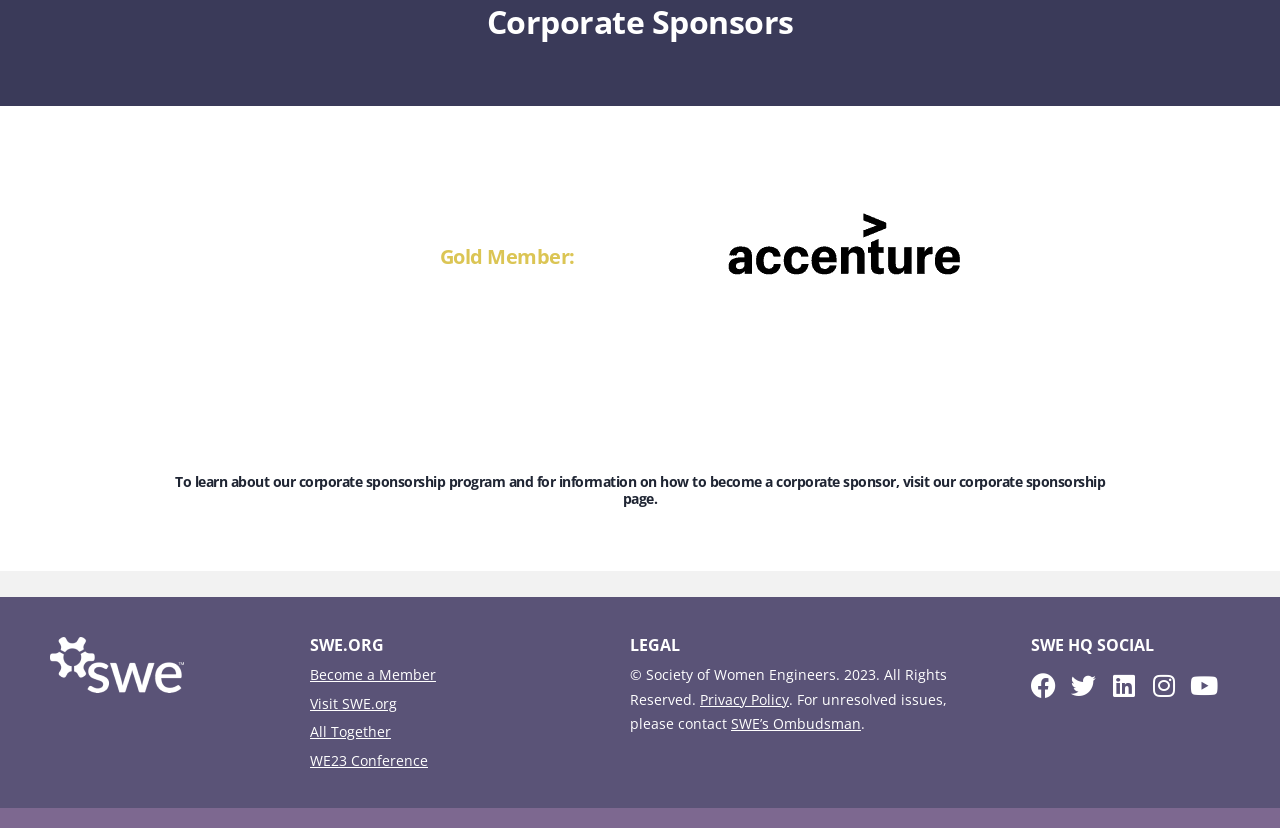Locate the bounding box coordinates of the element I should click to achieve the following instruction: "Visit the corporate sponsorship page".

[0.487, 0.57, 0.863, 0.614]